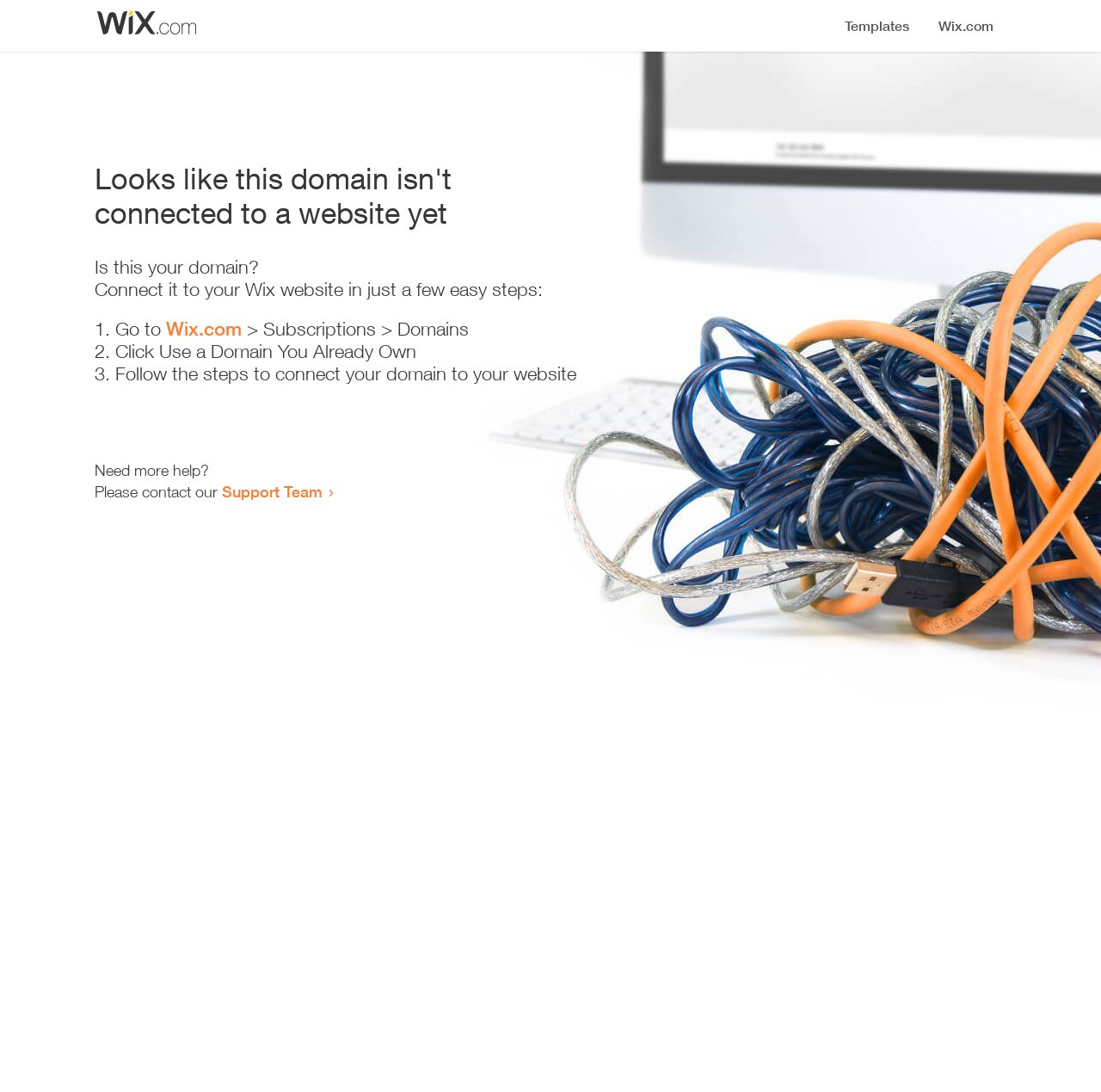Please study the image and answer the question comprehensively:
Who can I contact for more help?

The webpage provides a contact option for further assistance, which is the 'Support Team'.